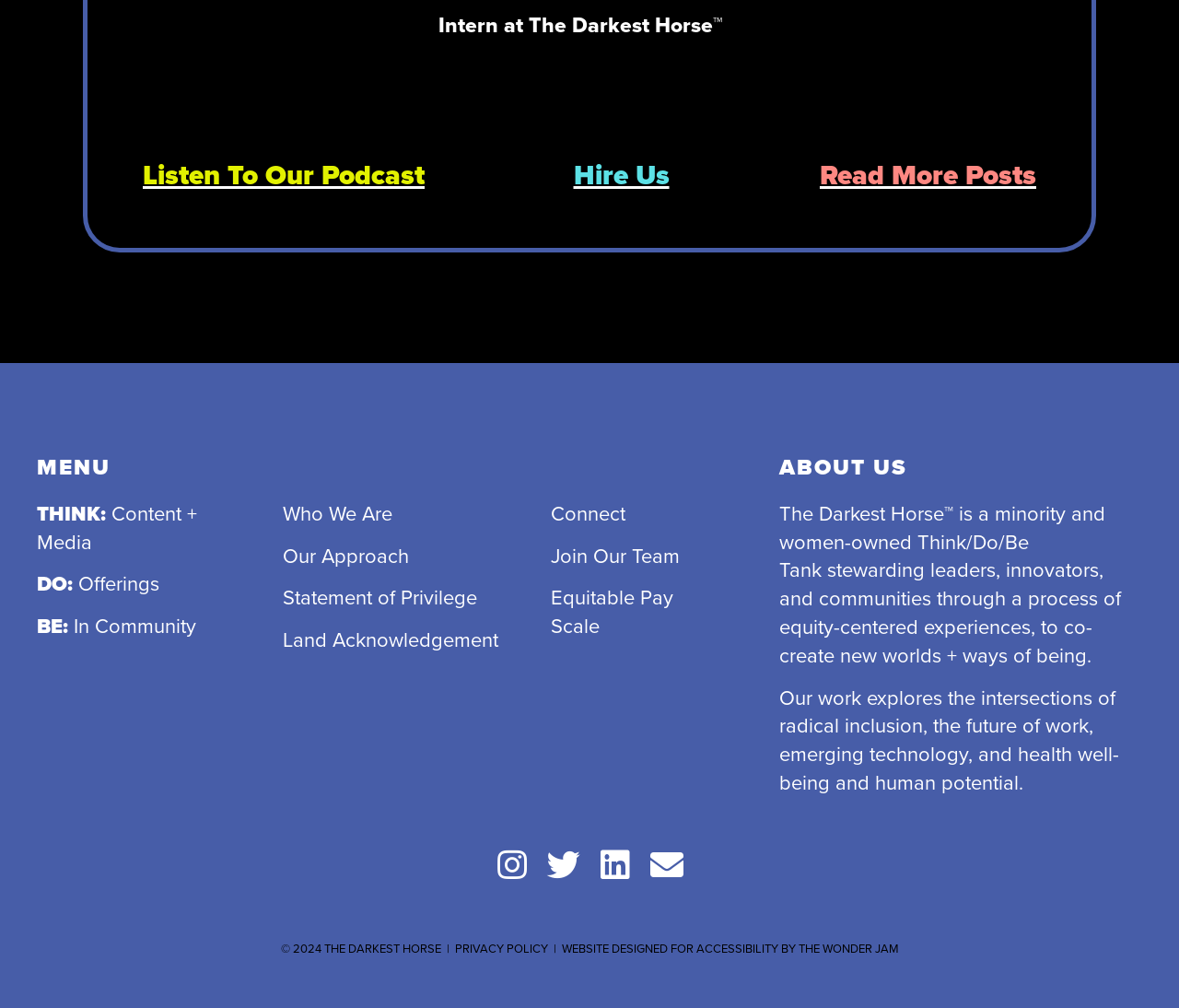Given the element description Connect, specify the bounding box coordinates of the corresponding UI element in the format (top-left x, top-left y, bottom-right x, bottom-right y). All values must be between 0 and 1.

[0.467, 0.498, 0.53, 0.522]